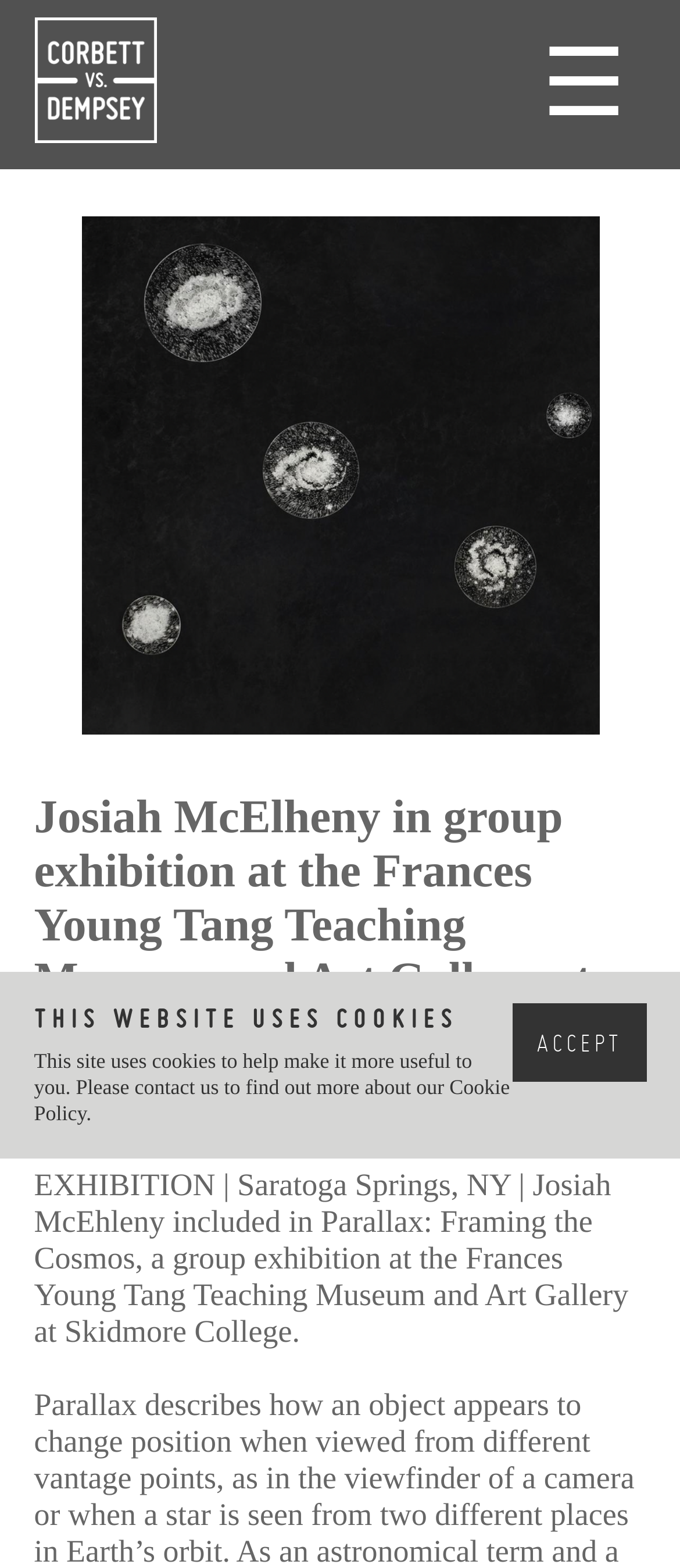Articulate a detailed summary of the webpage's content and design.

The webpage appears to be an exhibition announcement page for Josiah McElheny's participation in a group exhibition at the Frances Young Tang Teaching Museum and Art Gallery at Skidmore College. 

At the top of the page, there is a heading that reads "THIS WEBSITE USES COOKIES" followed by a brief description of the cookie policy. Below this, there is an "ACCEPT" button. 

On the top-left corner, there is a small image, likely a logo, and a link. Next to it, there is a hamburger menu icon represented by "☰". 

A larger image, possibly an exhibition poster or artwork, dominates the center of the page. 

Below the image, there is a heading that repeats the title of the exhibition announcement. The date "Oct. 1, 2022" is displayed below the heading, followed by a brief description of the exhibition, which mentions Josiah McEhleny's inclusion in the group exhibition "Parallax: Framing the Cosmos" at the Frances Young Tang Teaching Museum and Art Gallery at Skidmore College.